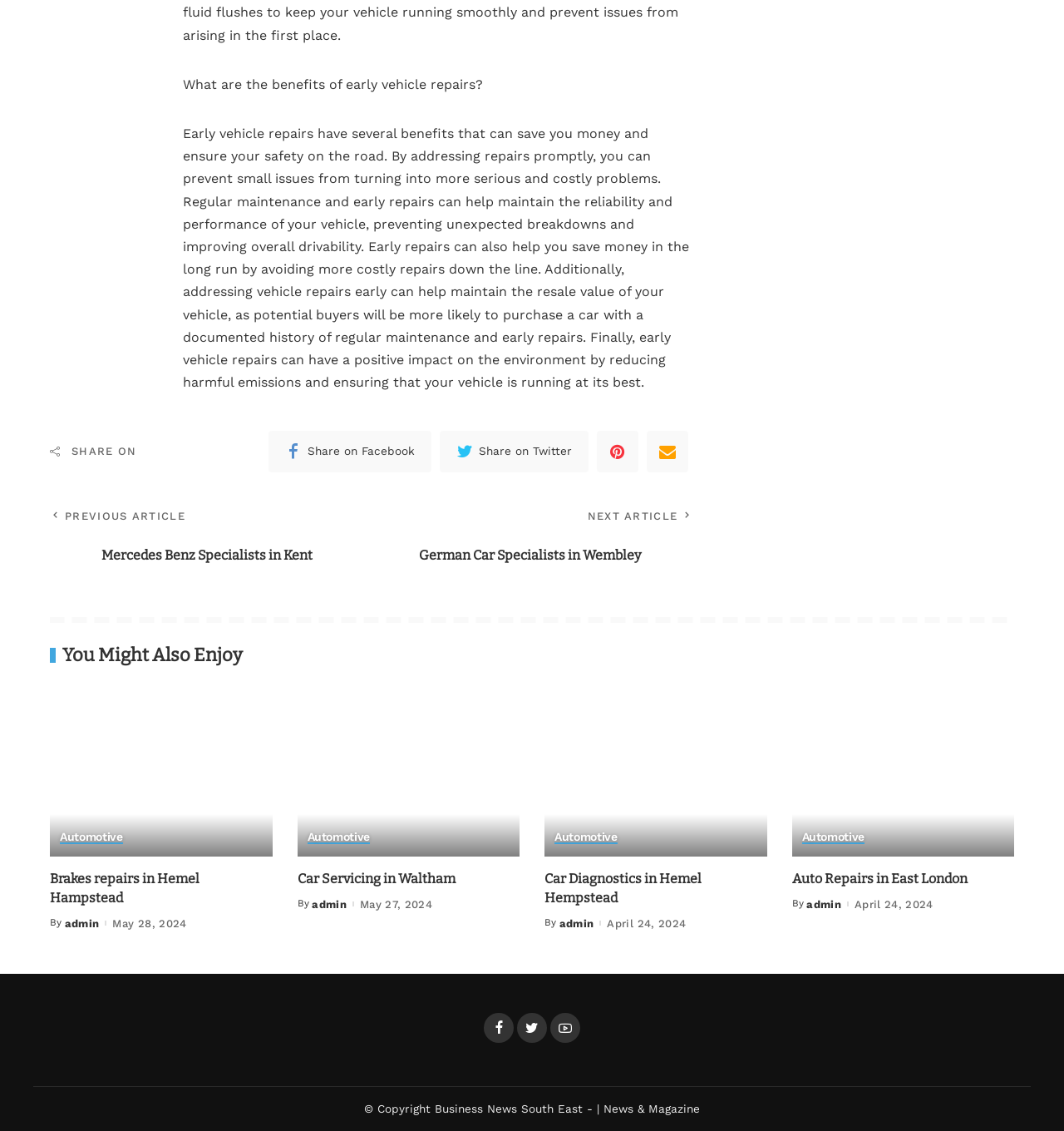Determine the coordinates of the bounding box that should be clicked to complete the instruction: "Contact us". The coordinates should be represented by four float numbers between 0 and 1: [left, top, right, bottom].

None